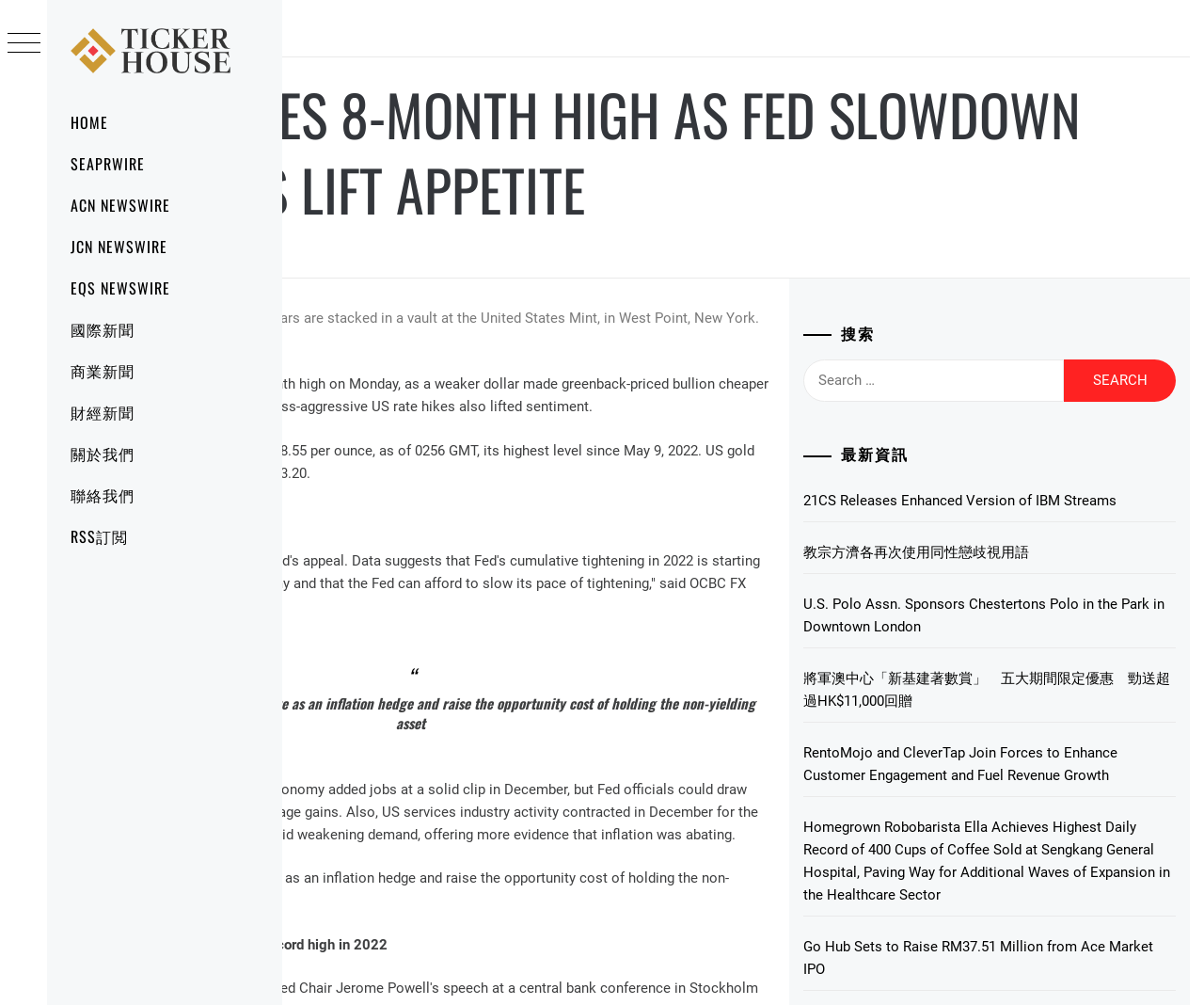What is the current gold price?
Please craft a detailed and exhaustive response to the question.

The current gold price can be found in the article content, where it is stated that 'Spot gold was up 0.7 percent at $1,878.55 per ounce, as of 0256 GMT, its highest level since May 9, 2022.'